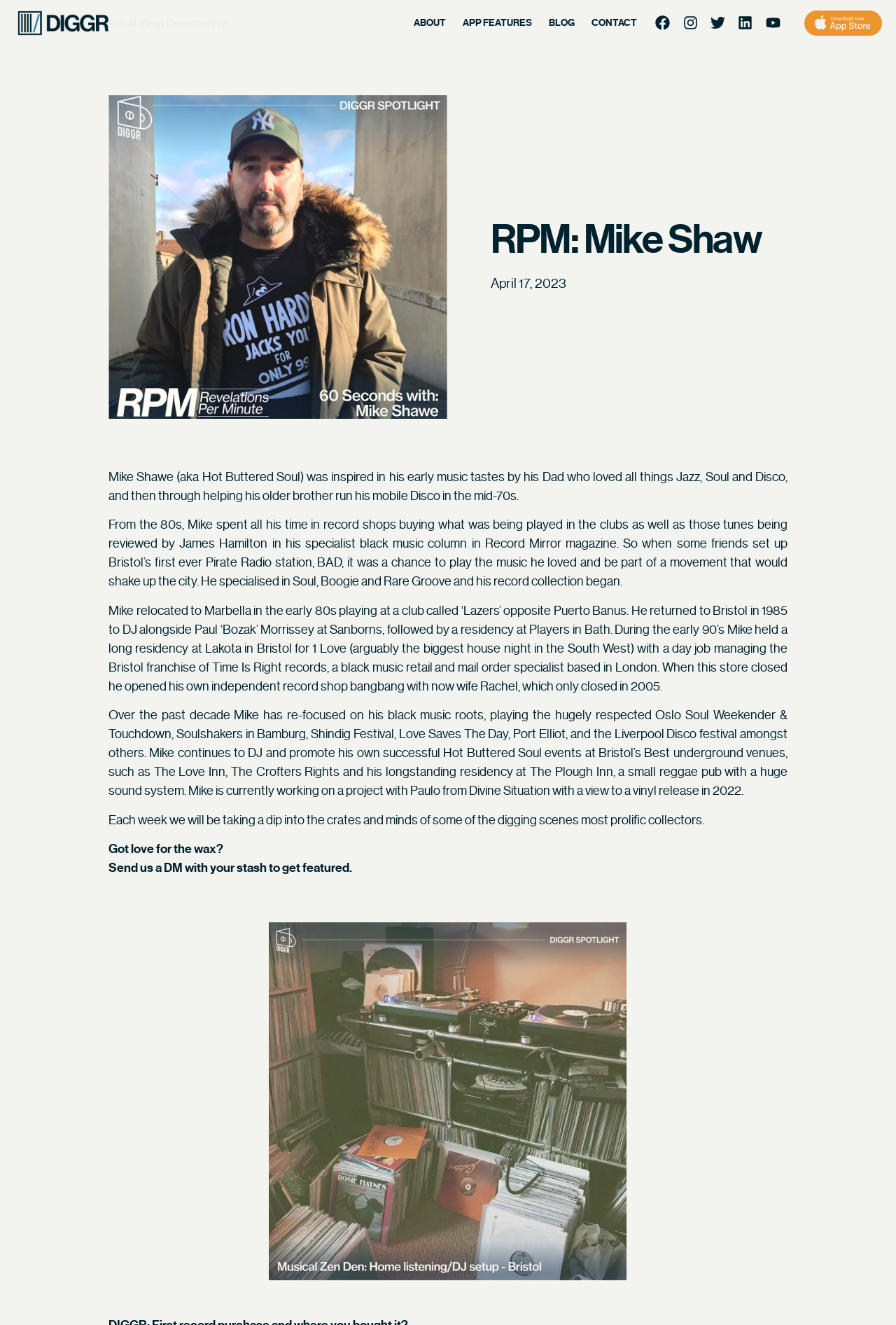Using the webpage screenshot, find the UI element described by April 17, 2023. Provide the bounding box coordinates in the format (top-left x, top-left y, bottom-right x, bottom-right y), ensuring all values are floating point numbers between 0 and 1.

[0.548, 0.207, 0.632, 0.222]